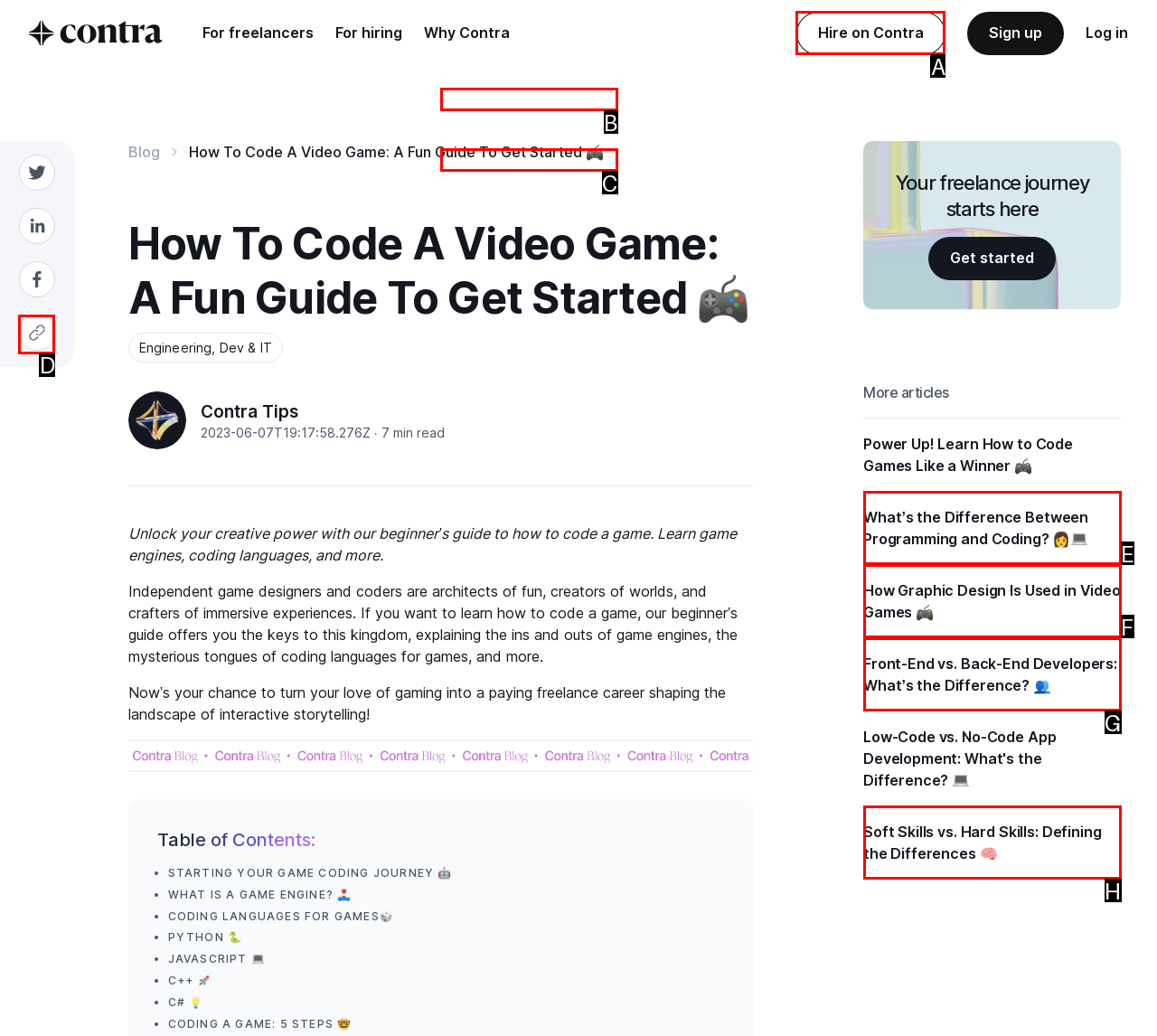Identify the letter of the UI element you should interact with to perform the task: Click on 'Hire on Contra'
Reply with the appropriate letter of the option.

A